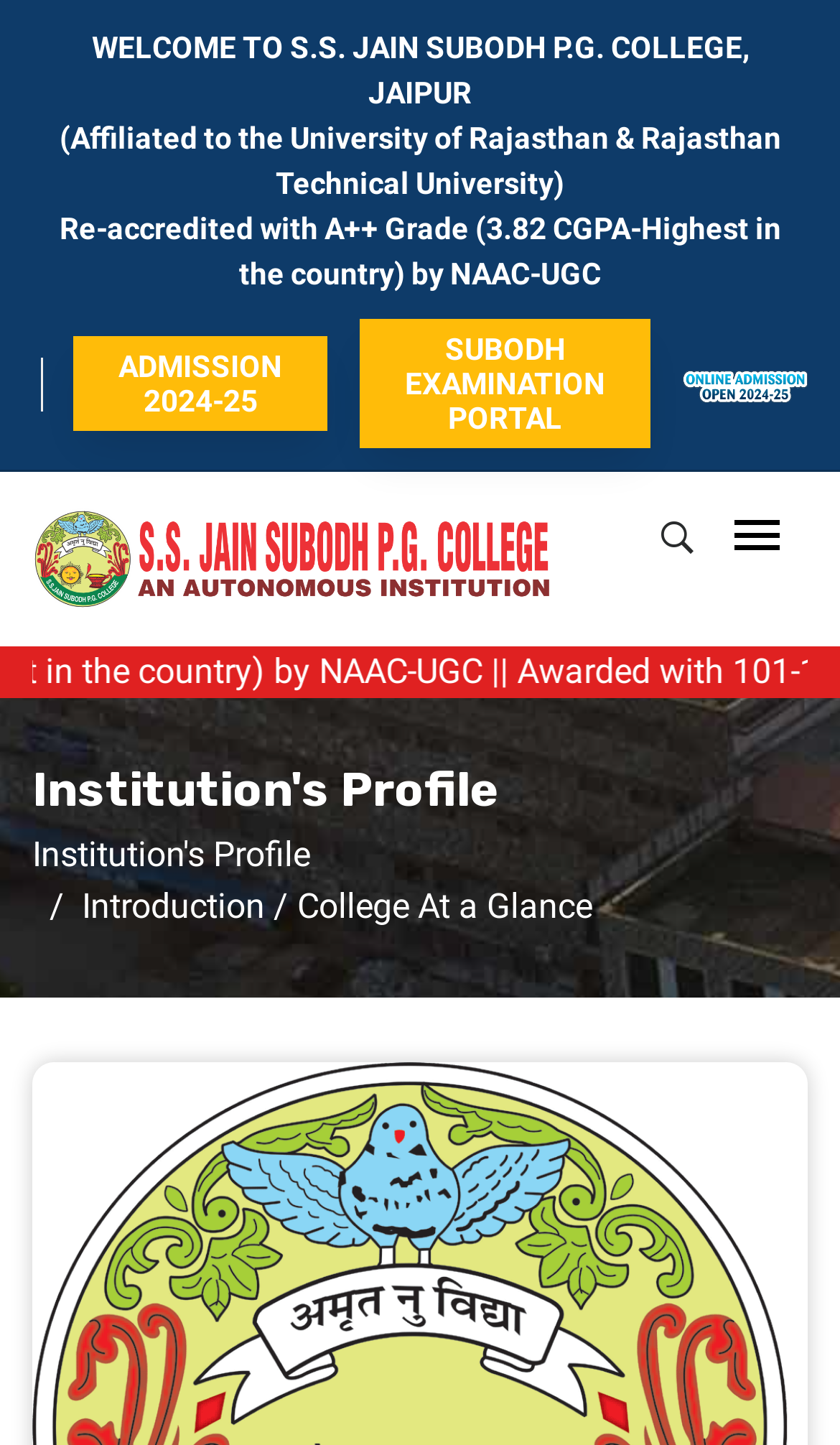Please provide a one-word or phrase answer to the question: 
What is the affiliation of the college?

University of Rajasthan & Rajasthan Technical University